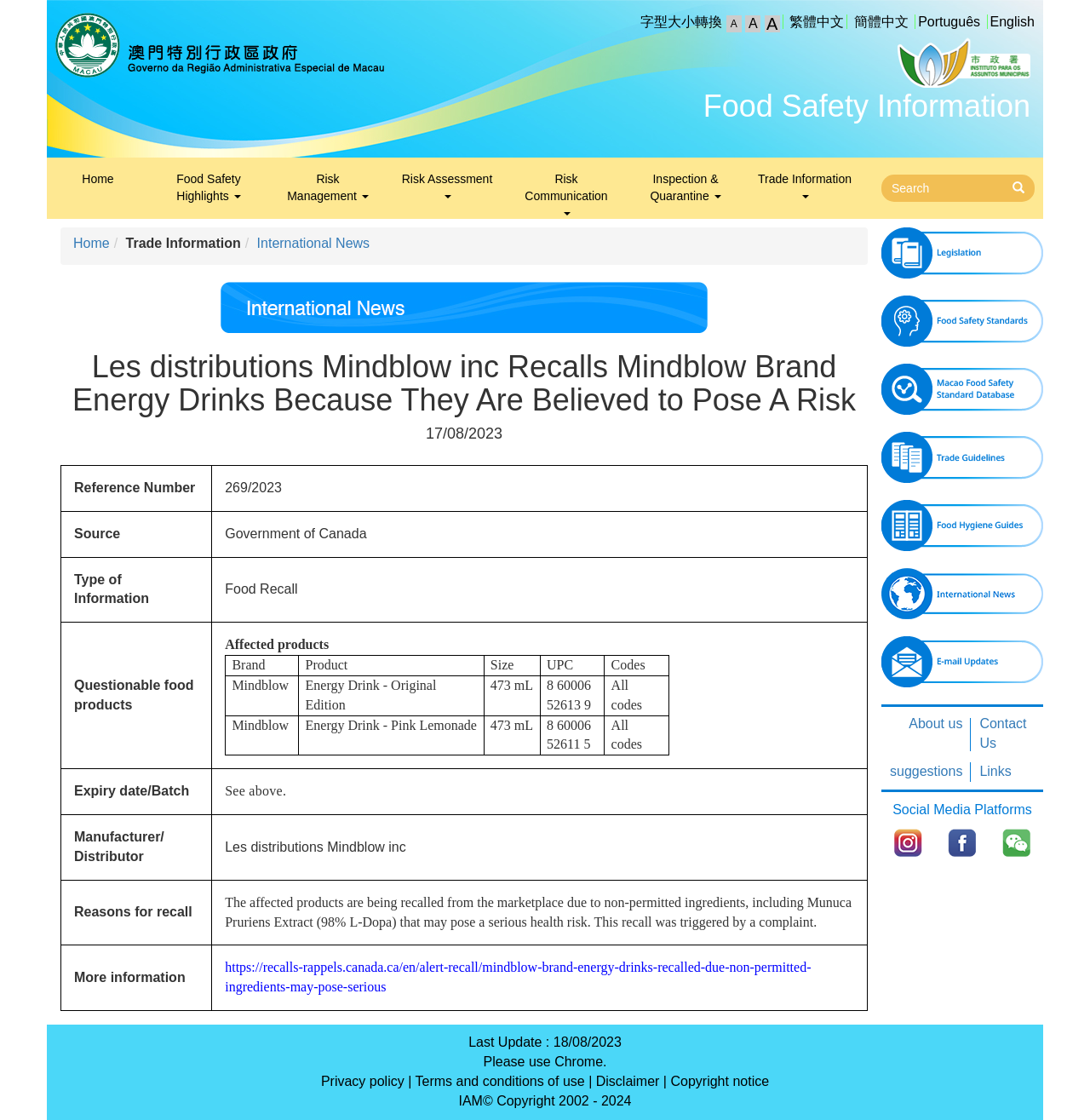Produce an elaborate caption capturing the essence of the webpage.

This webpage is about food safety information, specifically international news. At the top, there is a menu bar with options to change the font size and language. Below the menu bar, there is a heading that reads "Food Safety Information" and a set of buttons for navigation, including "Home", "Food Safety Highlights", "Risk Management", "Risk Assessment", "Risk Communication", "Inspection & Quarantine", and "Trade Information". 

To the right of the navigation buttons, there is a search box and a button with a magnifying glass icon. Below the search box, there is a button labeled "Home" and a heading that reads "Trade Information". Next to the heading, there is a link to "International News". 

Below the heading, there is an image, and then a news article with a heading that reads "Les distributions Mindblow inc Recalls Mindblow Brand Energy Drinks Because They Are Believed to Pose A Risk". The article is dated "17/08/2023" and includes a table with details about the recall, including the reference number, source, type of information, and affected products. The table also provides information about the manufacturer, reason for recall, and more. 

At the bottom of the page, there are links to "Legislation", "Food Safety Standards", "Macao Food Safety Standard Database", and "Trade Guidelines", each with an accompanying image.